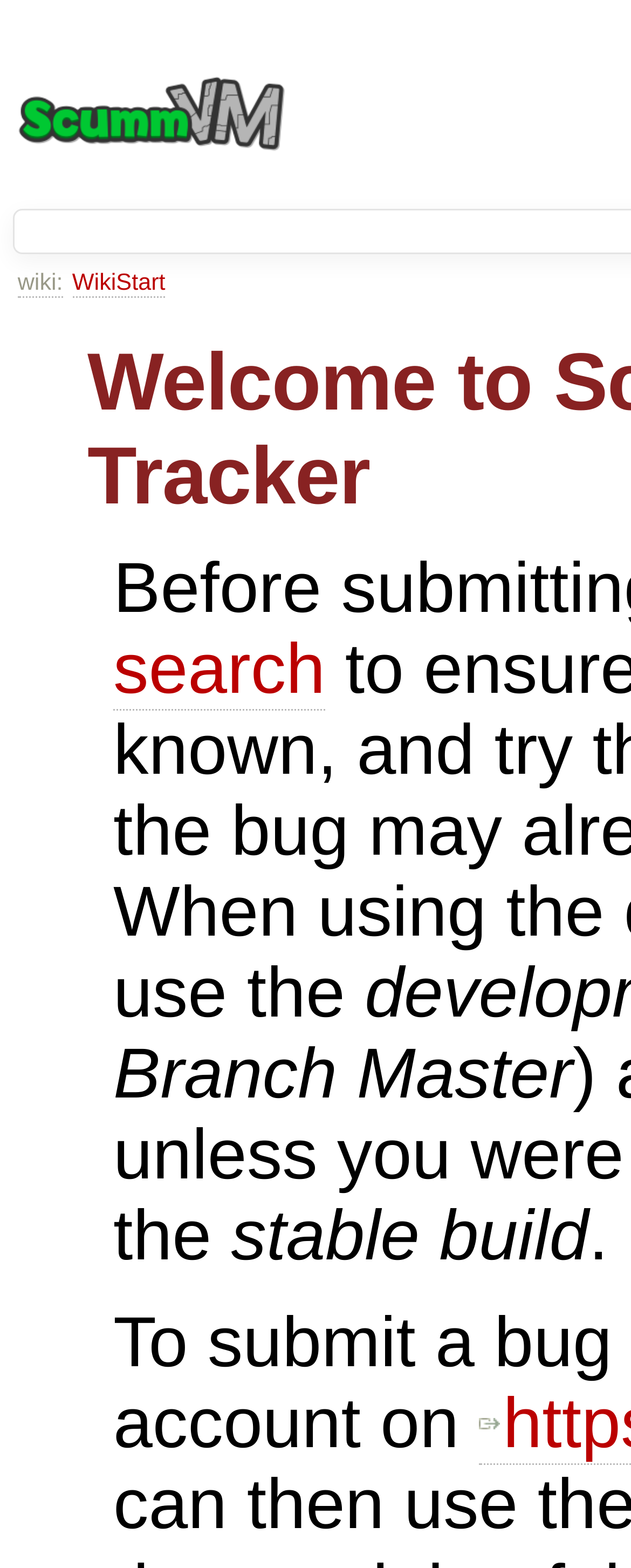What is the logo of ScummVM?
Based on the image, give a one-word or short phrase answer.

ScummVM logo